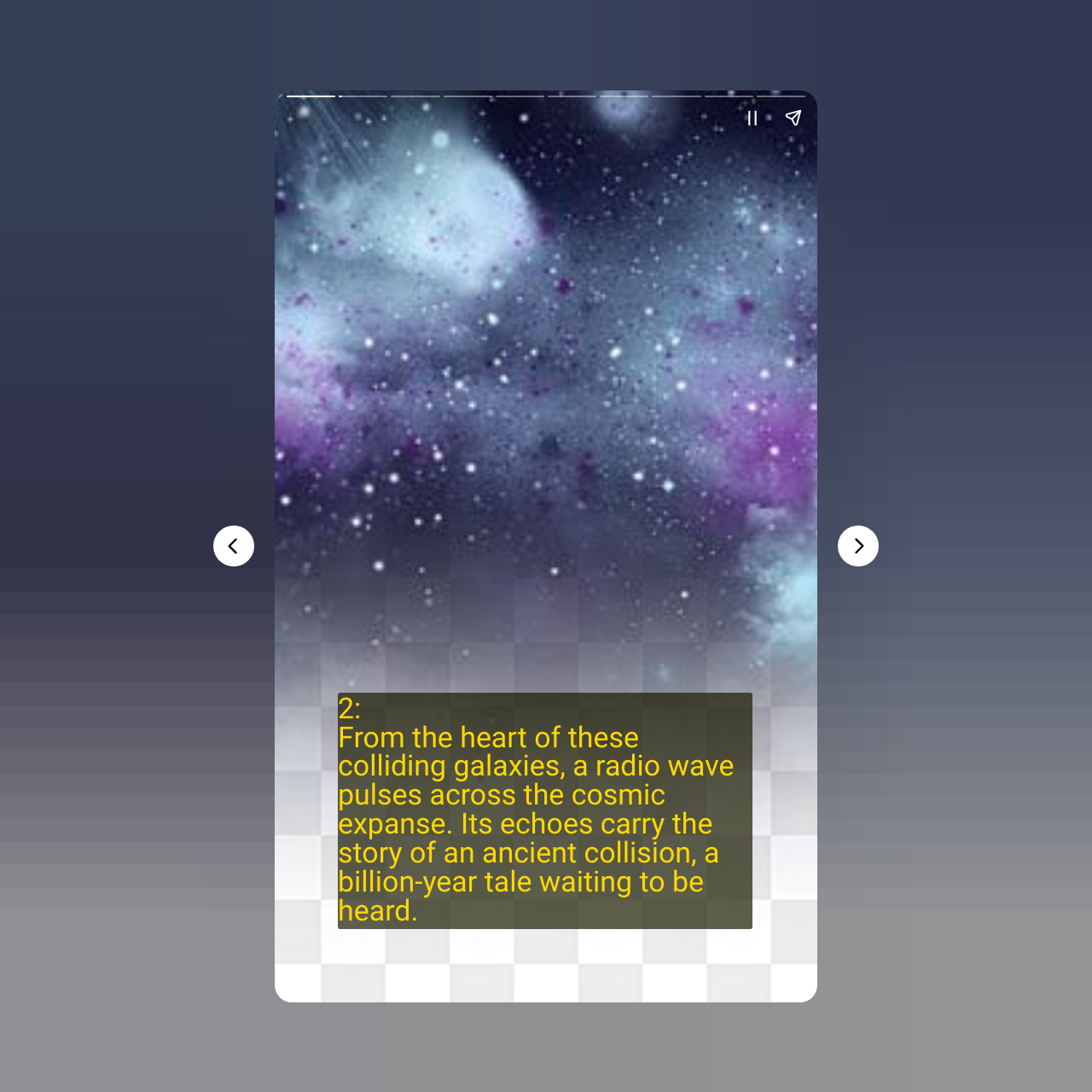Extract the heading text from the webpage.

LIKE SHARE SUBSCRIBE